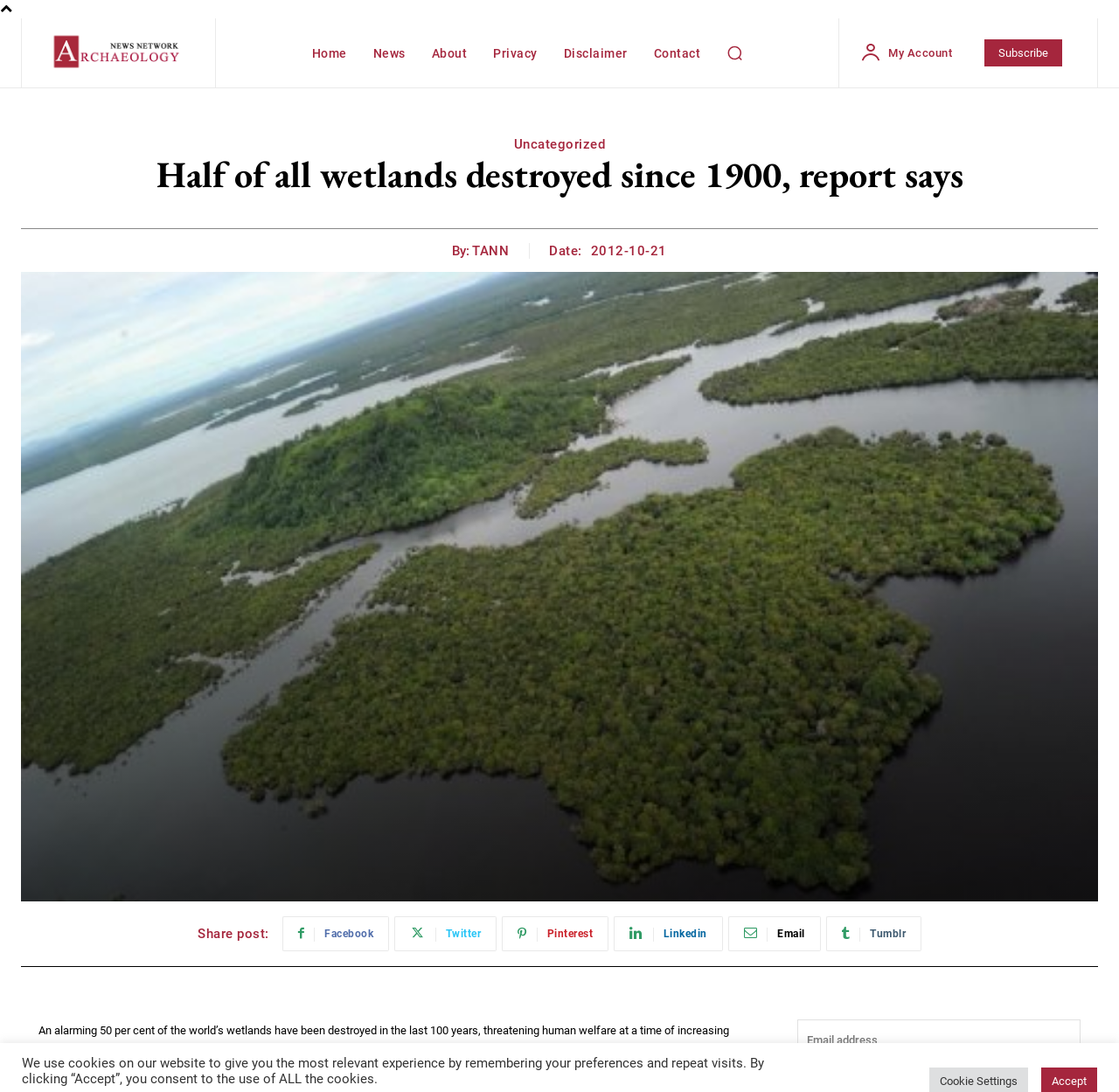What social media platforms can the article be shared on?
Based on the screenshot, provide your answer in one word or phrase.

Facebook, Twitter, Pinterest, Linkedin, Email, Tumblr